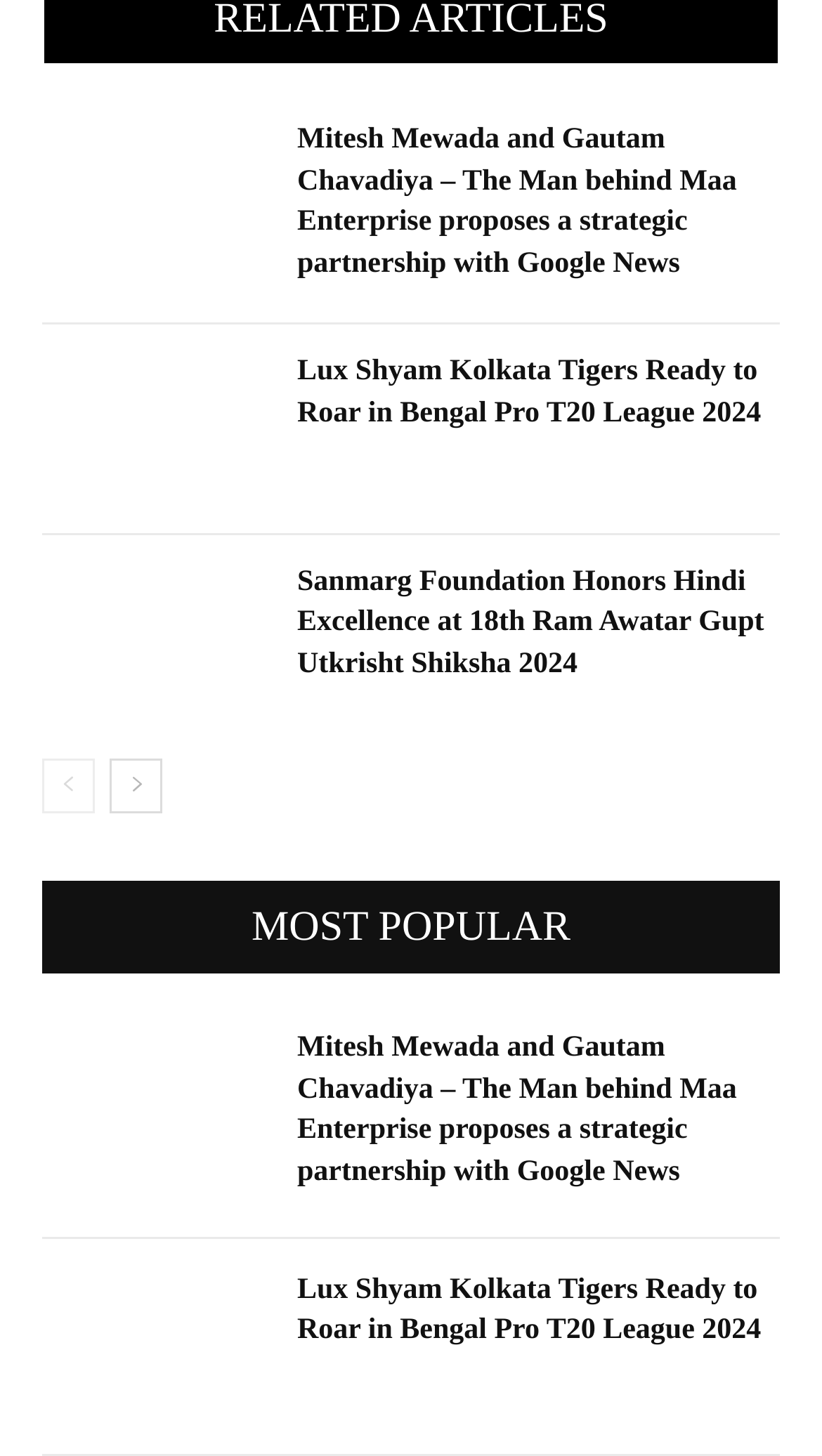Locate the bounding box coordinates of the area you need to click to fulfill this instruction: 'Read the article about Lux Shyam Kolkata Tigers'. The coordinates must be in the form of four float numbers ranging from 0 to 1: [left, top, right, bottom].

[0.362, 0.242, 0.949, 0.299]